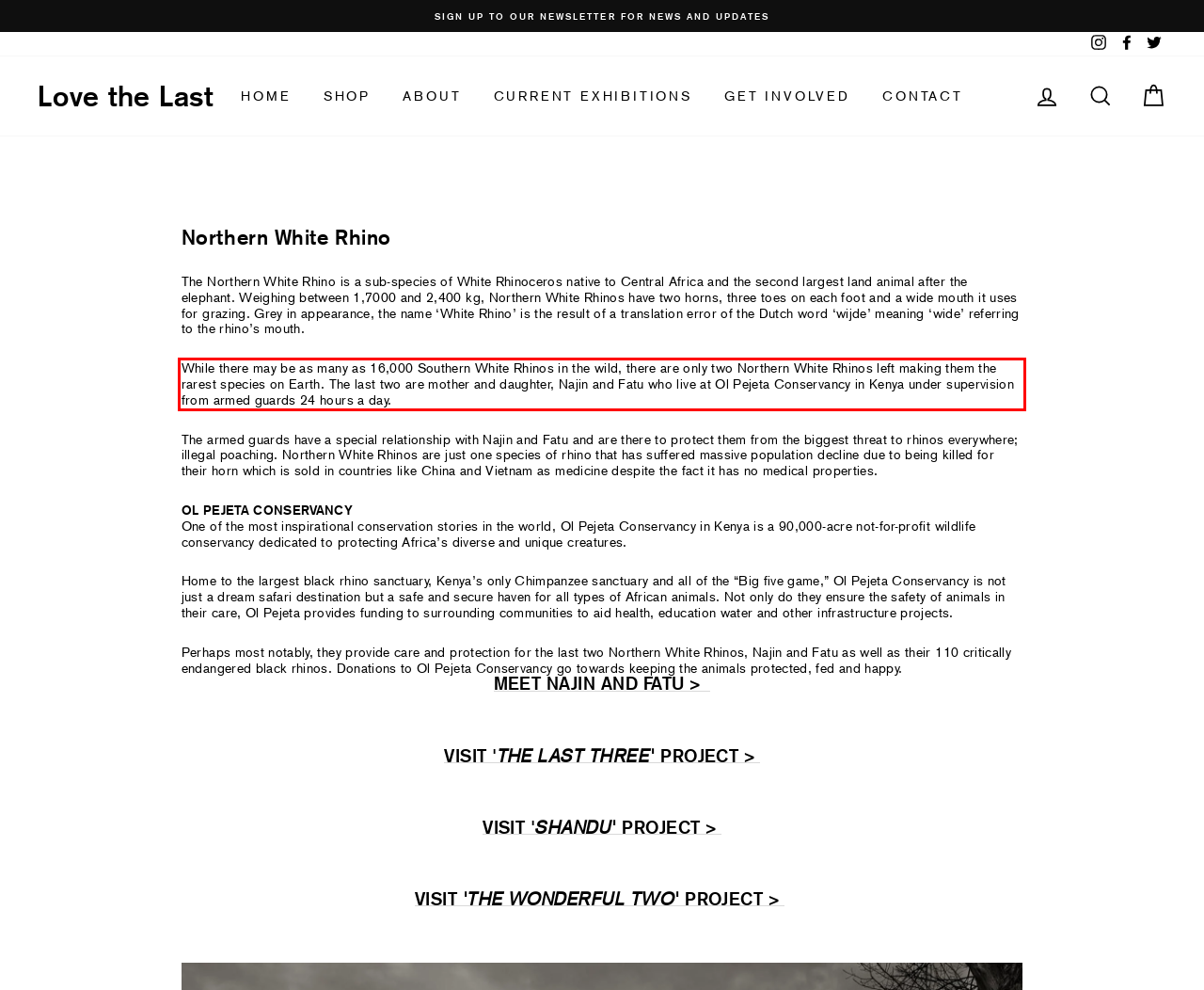Using the provided screenshot of a webpage, recognize and generate the text found within the red rectangle bounding box.

While there may be as many as 16,000 Southern White Rhinos in the wild, there are only two Northern White Rhinos left making them the rarest species on Earth. The last two are mother and daughter, Najin and Fatu who live at Ol Pejeta Conservancy in Kenya under supervision from armed guards 24 hours a day.​